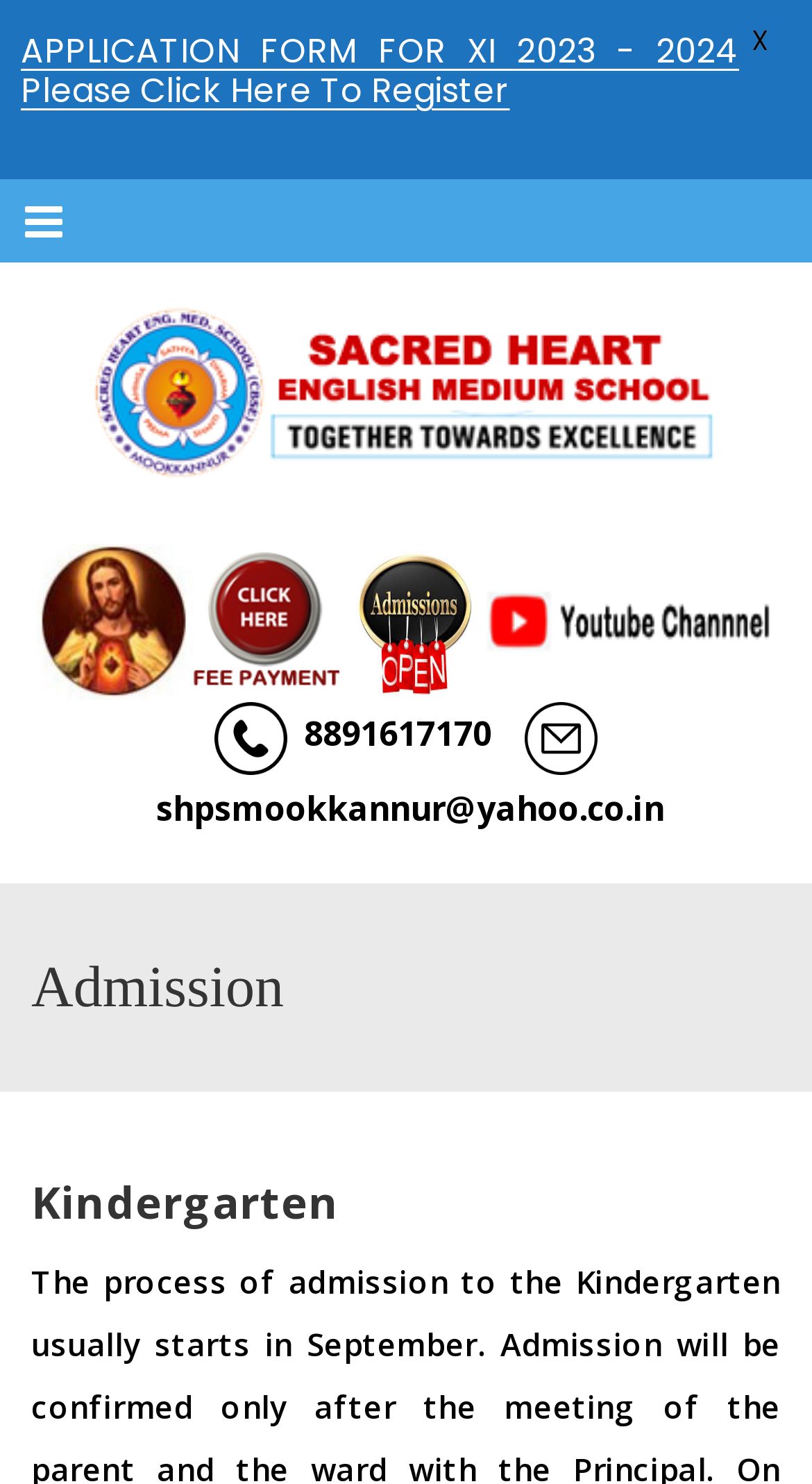What is the phone number of the school?
Refer to the image and provide a one-word or short phrase answer.

8891617170